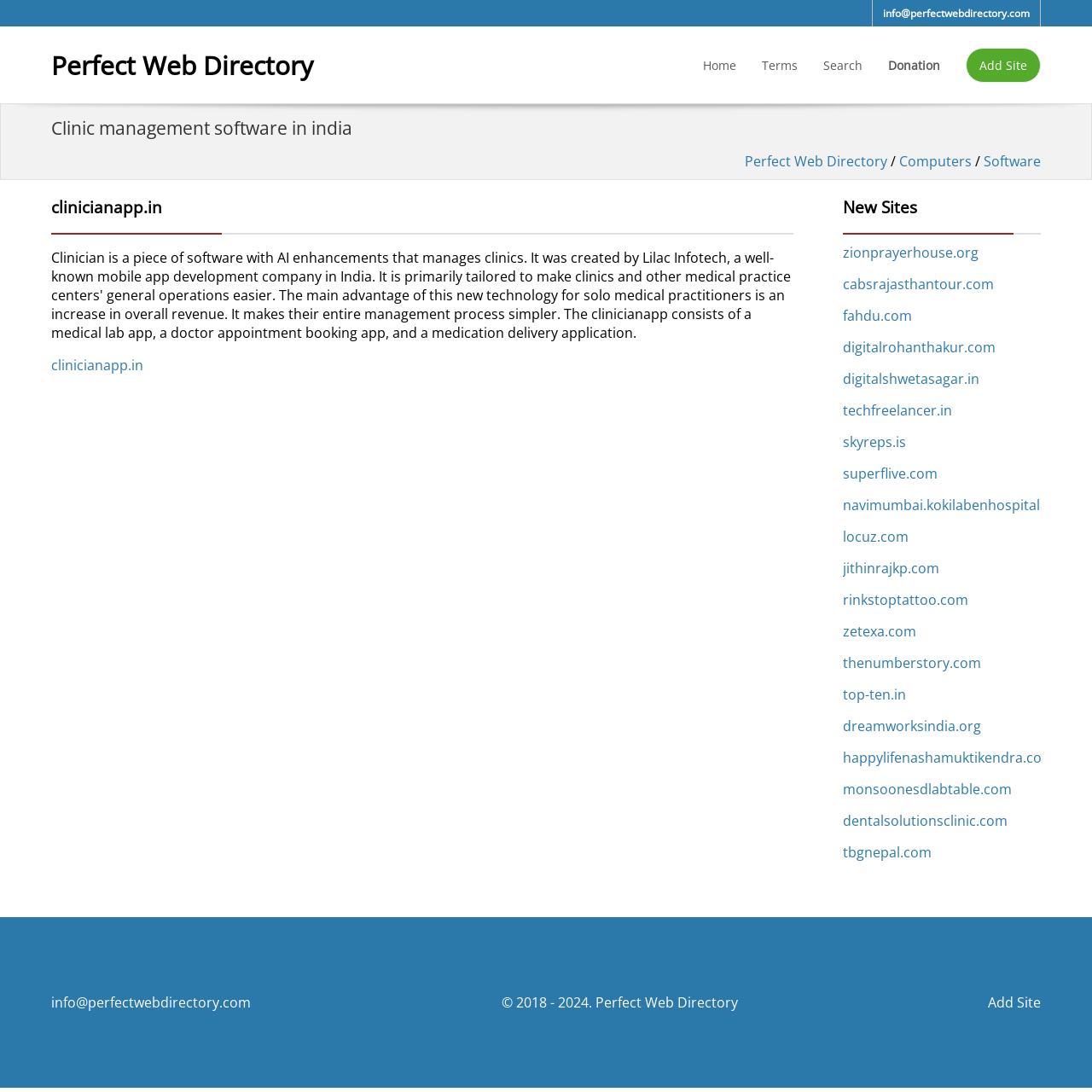Find the bounding box coordinates corresponding to the UI element with the description: "Perfect Web Directory". The coordinates should be formatted as [left, top, right, bottom], with values as floats between 0 and 1.

[0.047, 0.043, 0.287, 0.075]